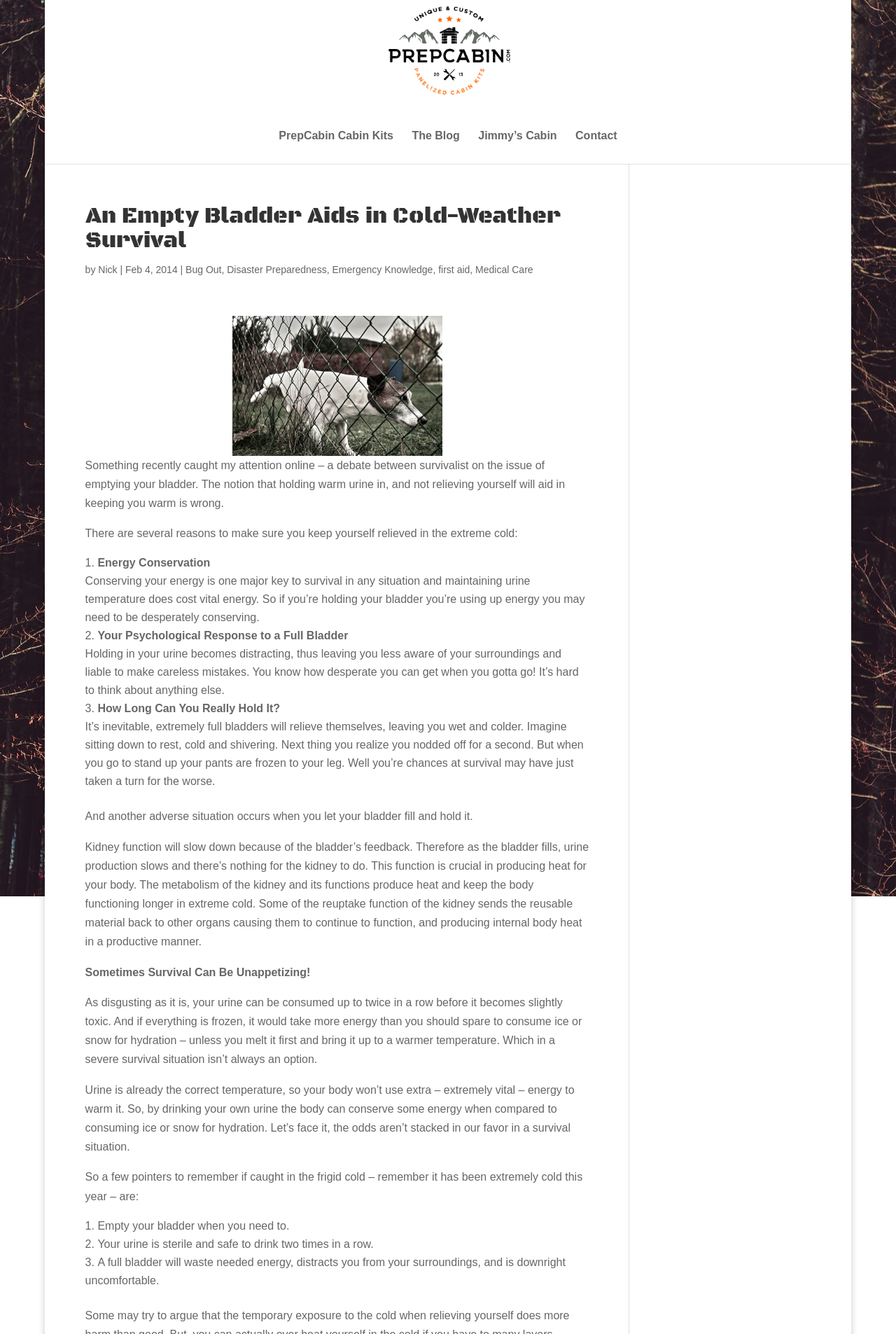Please find and report the bounding box coordinates of the element to click in order to perform the following action: "Click on the PrepCabin.com link". The coordinates should be expressed as four float numbers between 0 and 1, in the format [left, top, right, bottom].

[0.423, 0.043, 0.58, 0.052]